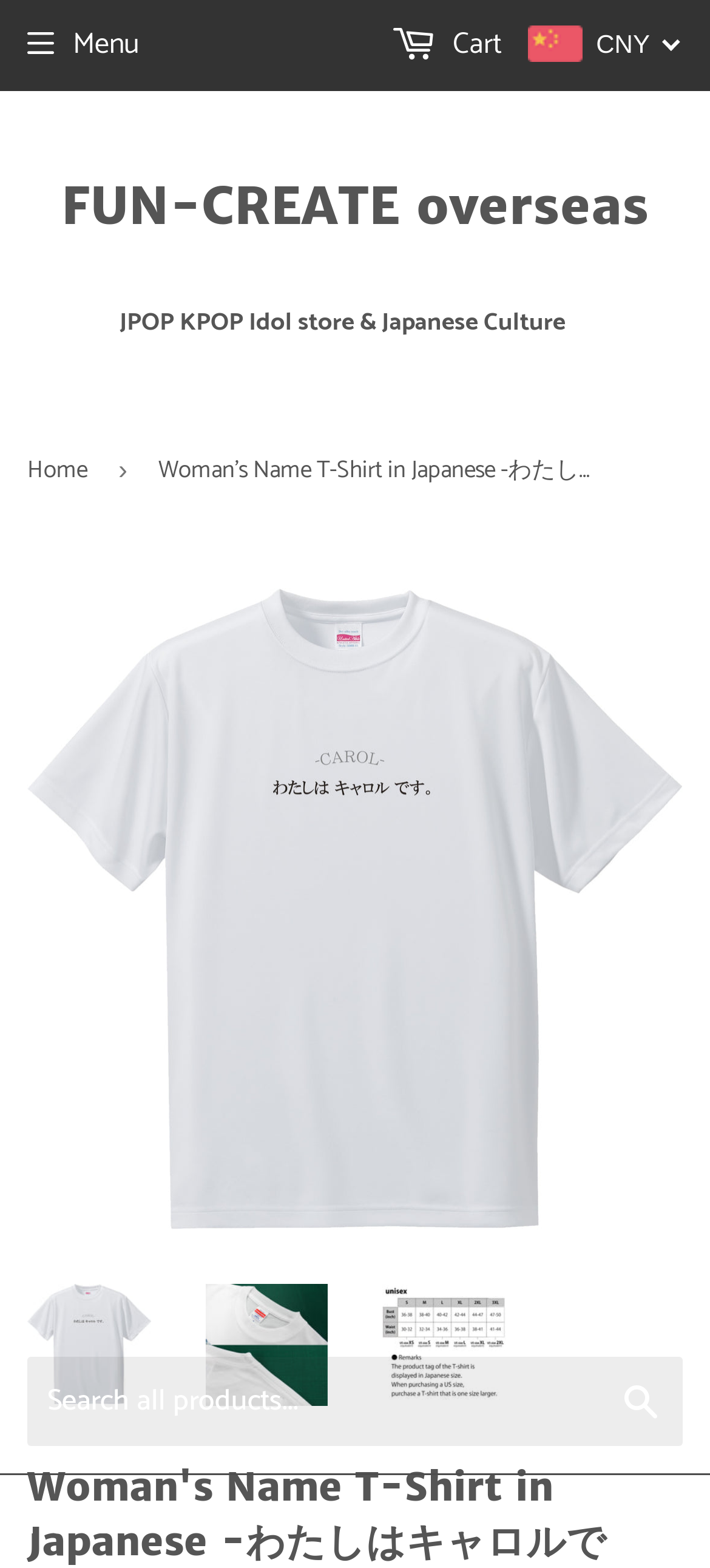Answer the question in a single word or phrase:
What is the name of the store?

FUN-CREATE overseas